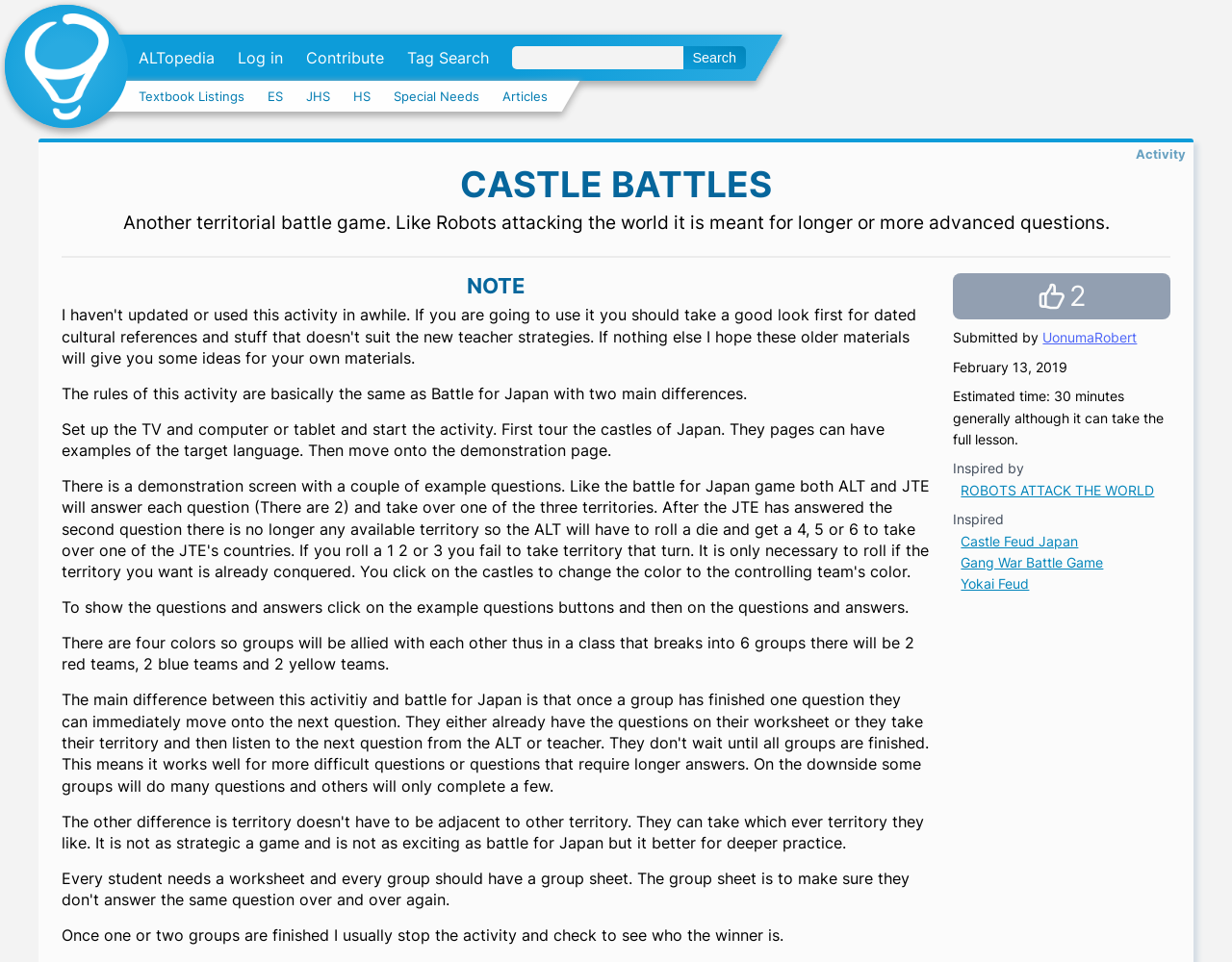Find the bounding box of the UI element described as: "Operations". The bounding box coordinates should be given as four float values between 0 and 1, i.e., [left, top, right, bottom].

None